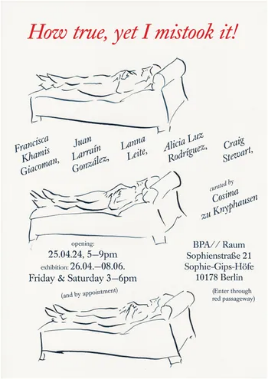Give a complete and detailed account of the image.

The image presents a promotional poster for the exhibition titled "How true, yet I mistook it!" This artistic announcement features a minimalist design with line drawings of figures lying on beds, conveying a sense of rest and introspection. 

The exhibition will take place at BPA// Raum in Berlin, opening on April 25, 2024, from 5 PM to 9 PM, and will run until June 8, 2024. It showcases the works of artists Francesca Kammis Giacomini, Juan Larrain González, Lanna Leite, Alicia Luz Rodríguez, and Craig Stewart, curated by Cosima zu Kreyphausen. The poster also includes visiting details, specifying that the gallery is open on Fridays and Saturdays from 3 PM to 6 PM, with visits by appointment available. The address is presented as Sophie-Gips-Höfe, 10178 Berlin, indicating the gallery's location in a cultural hotspot.